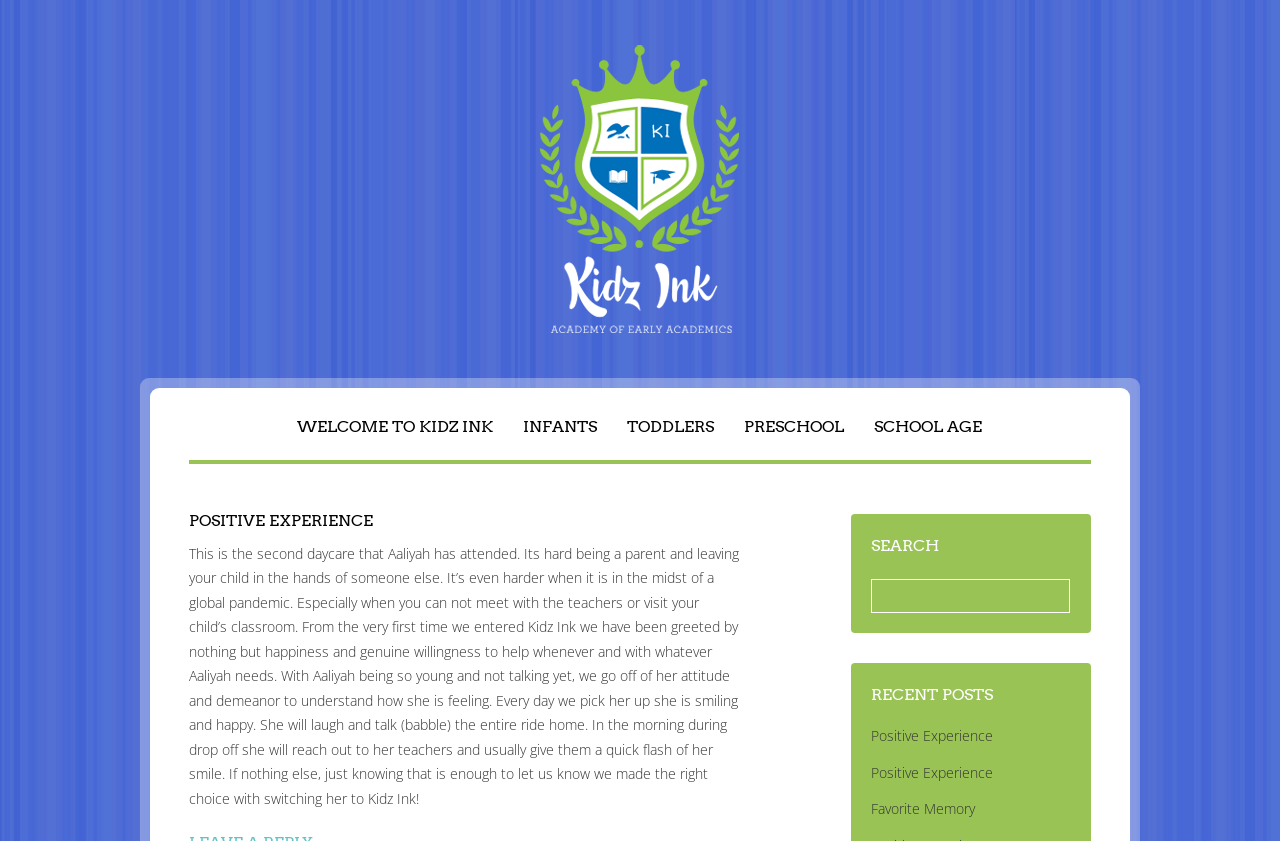Pinpoint the bounding box coordinates of the clickable area needed to execute the instruction: "Visit the WELCOME TO KIDZ INK page". The coordinates should be specified as four float numbers between 0 and 1, i.e., [left, top, right, bottom].

[0.221, 0.485, 0.397, 0.53]